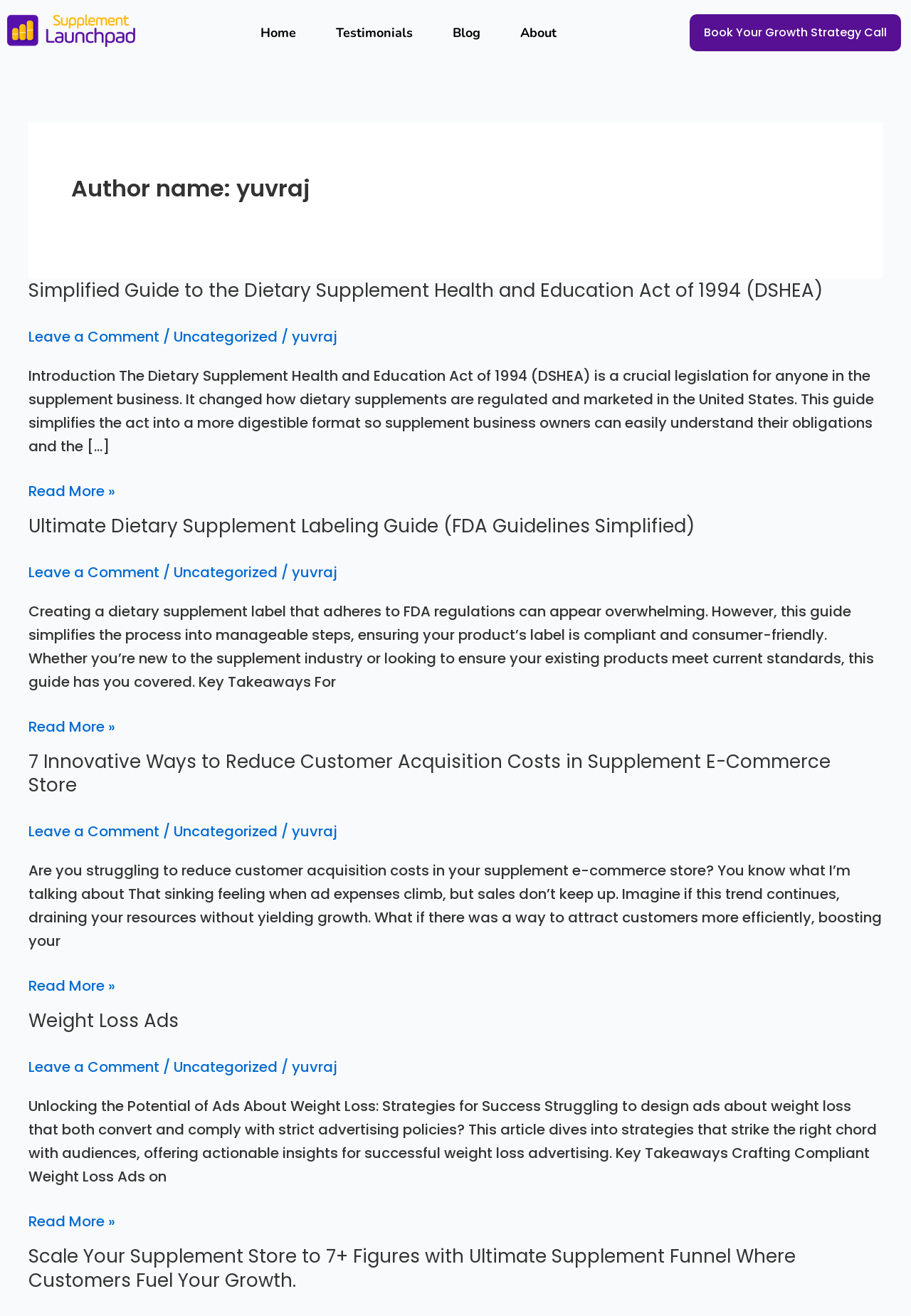Specify the bounding box coordinates of the element's area that should be clicked to execute the given instruction: "Leave a comment on the 'Ultimate Dietary Supplement Labeling Guide (FDA Guidelines Simplified)' article". The coordinates should be four float numbers between 0 and 1, i.e., [left, top, right, bottom].

[0.031, 0.427, 0.175, 0.442]